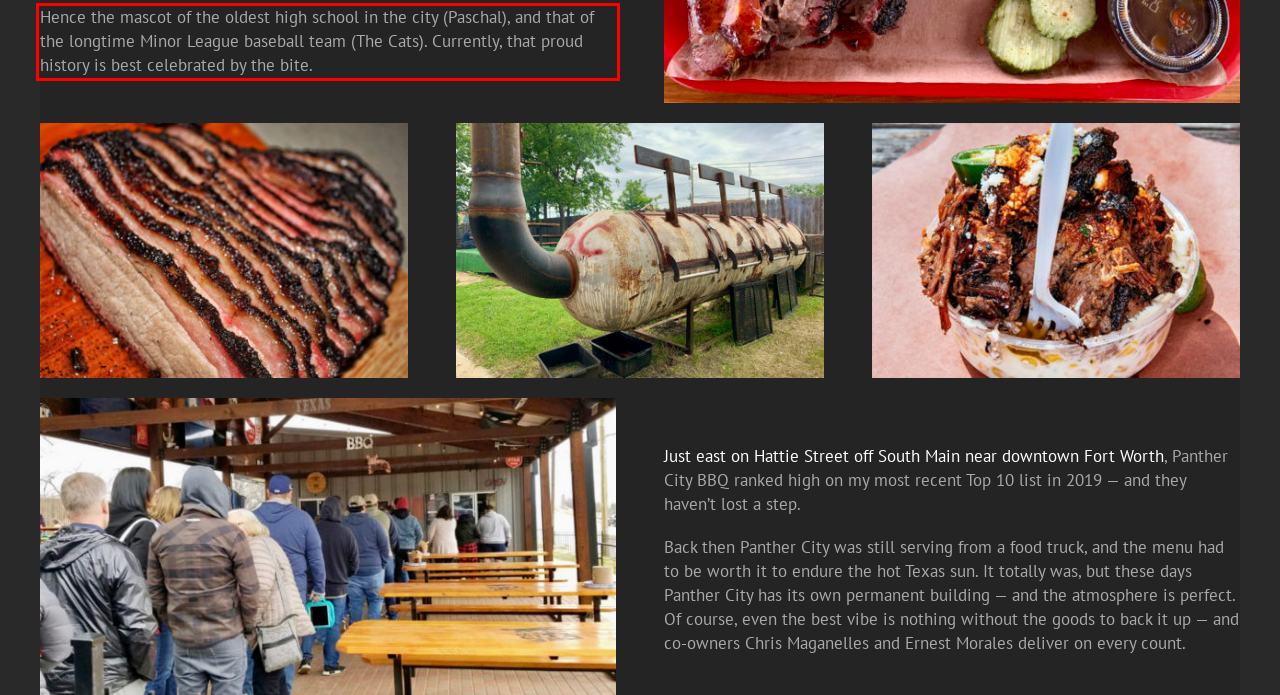Please look at the webpage screenshot and extract the text enclosed by the red bounding box.

Hence the mascot of the oldest high school in the city (Paschal), and that of the longtime Minor League baseball team (The Cats). Currently, that proud history is best celebrated by the bite.